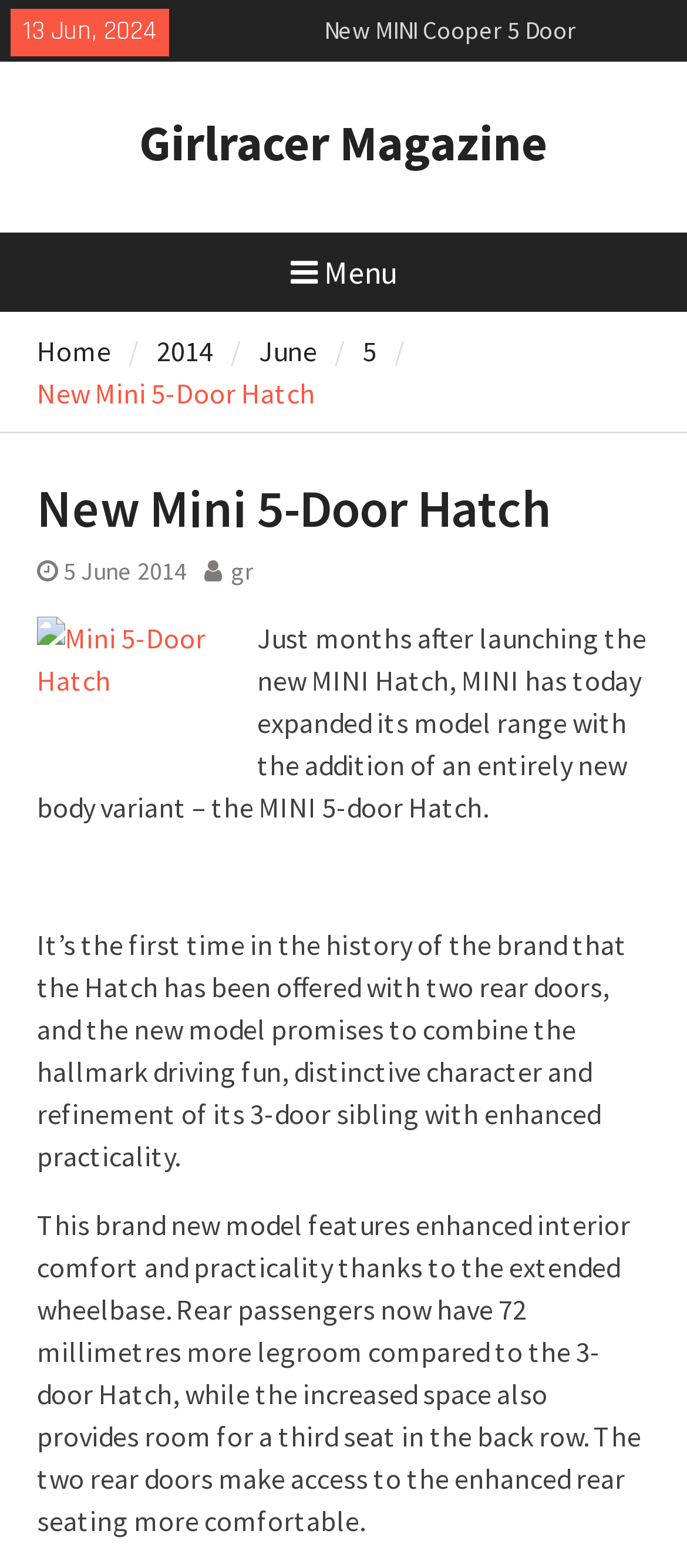What is the name of the brand that expanded its model range?
Could you give a comprehensive explanation in response to this question?

I found the name of the brand by reading the text in the webpage, which states that 'MINI has today expanded its model range with the addition of an entirely new body variant – the MINI 5-door Hatch'.